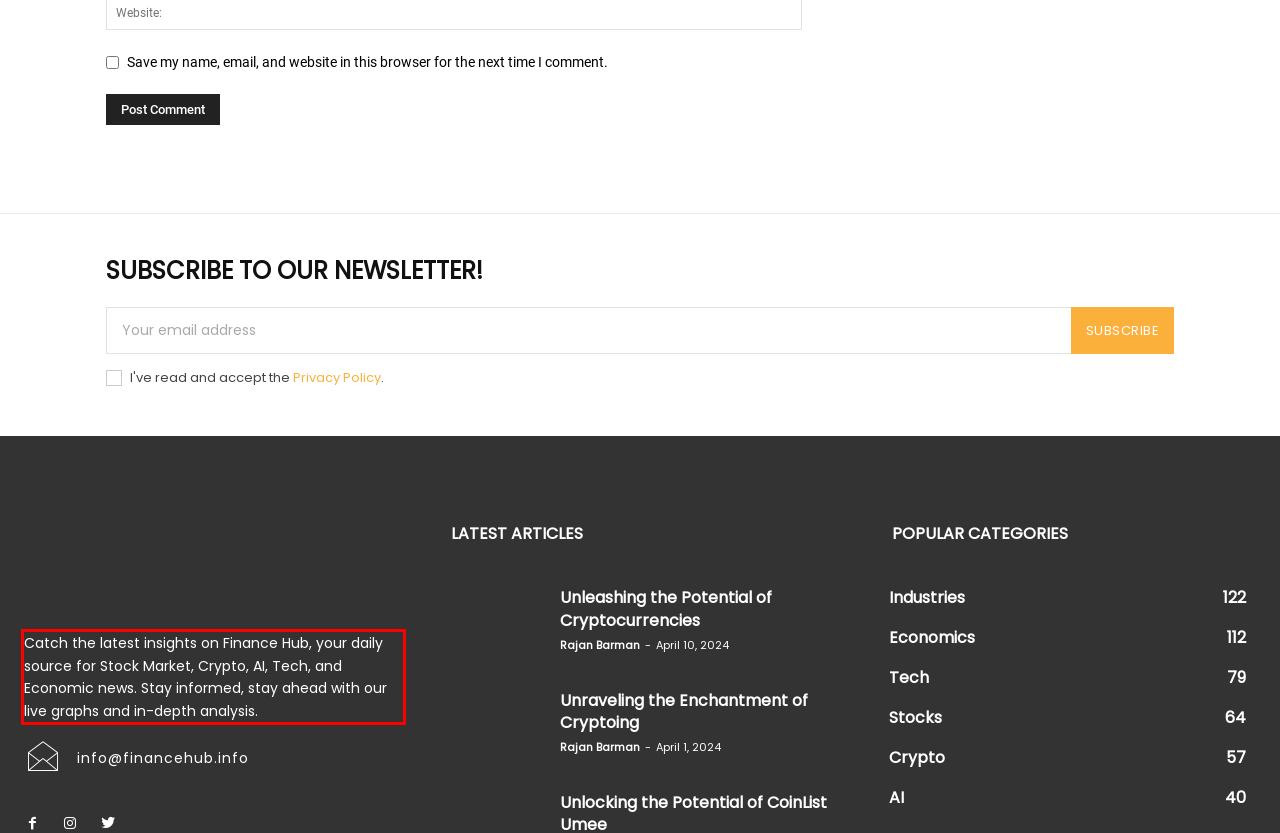You are provided with a webpage screenshot that includes a red rectangle bounding box. Extract the text content from within the bounding box using OCR.

Catch the latest insights on Finance Hub, your daily source for Stock Market, Crypto, AI, Tech, and Economic news. Stay informed, stay ahead with our live graphs and in-depth analysis.